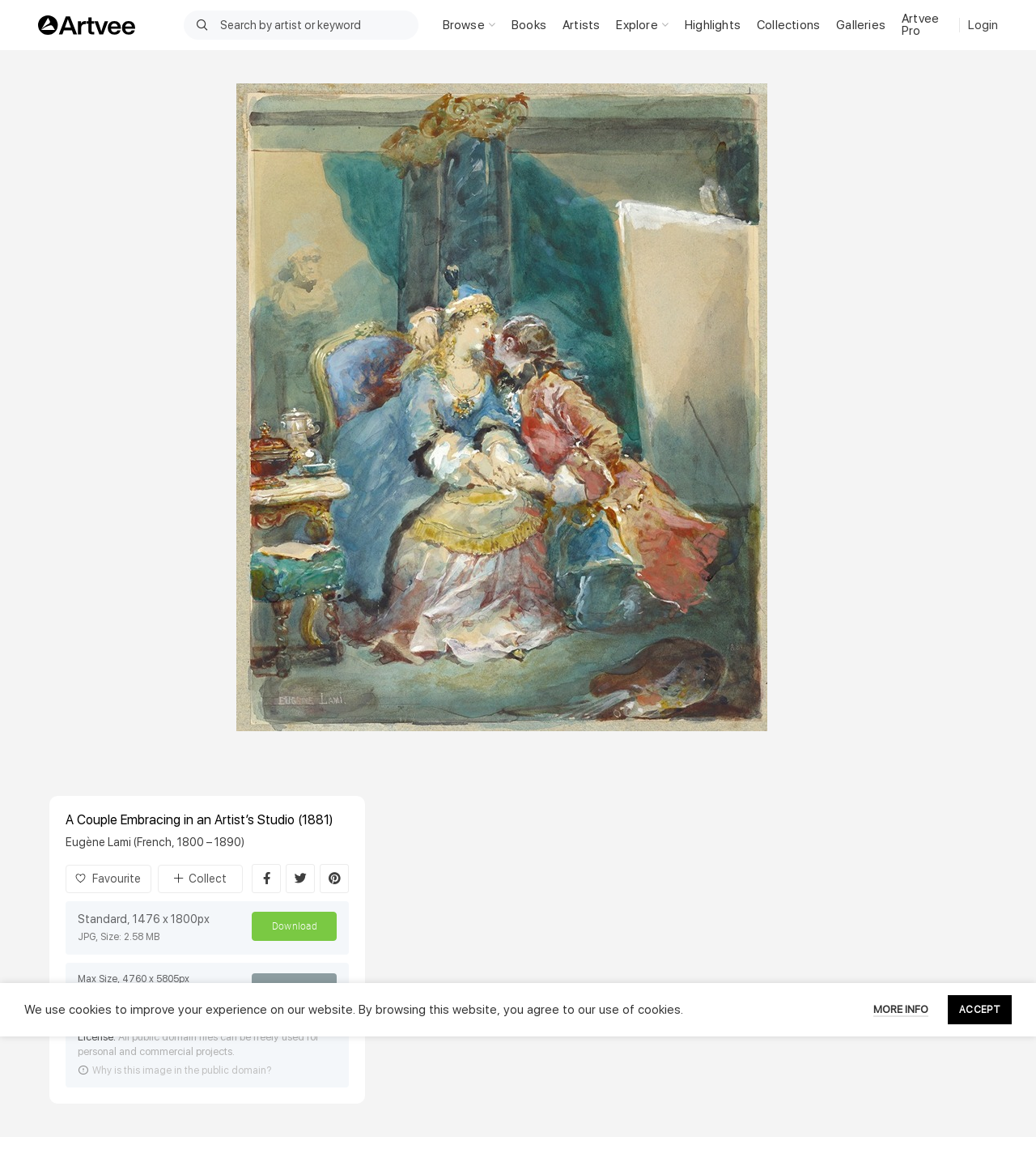Determine the bounding box coordinates for the HTML element described here: "Religion".

[0.349, 0.09, 0.478, 0.12]